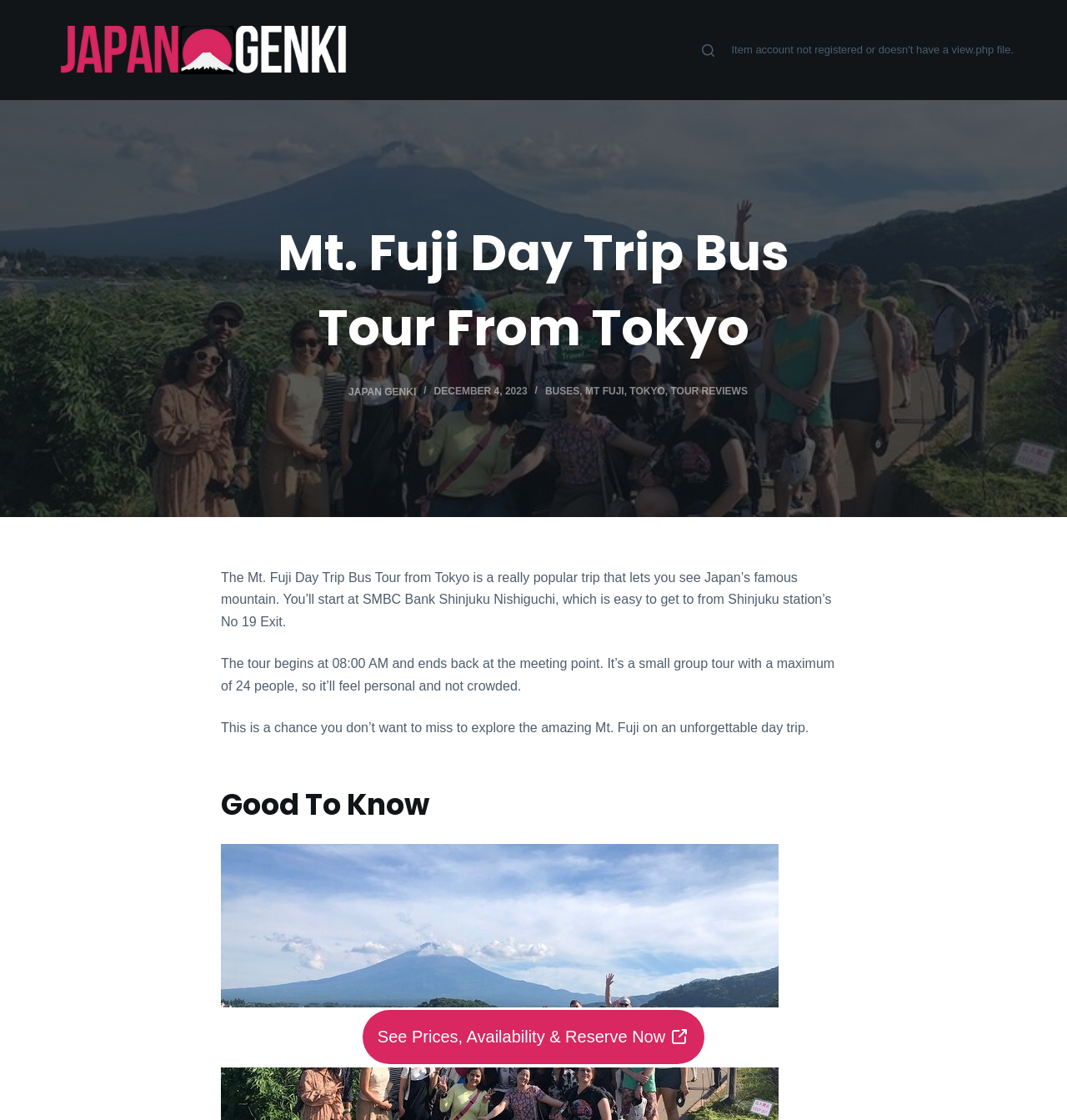Specify the bounding box coordinates of the area to click in order to follow the given instruction: "Click the 'Skip to content' link."

[0.0, 0.0, 0.031, 0.015]